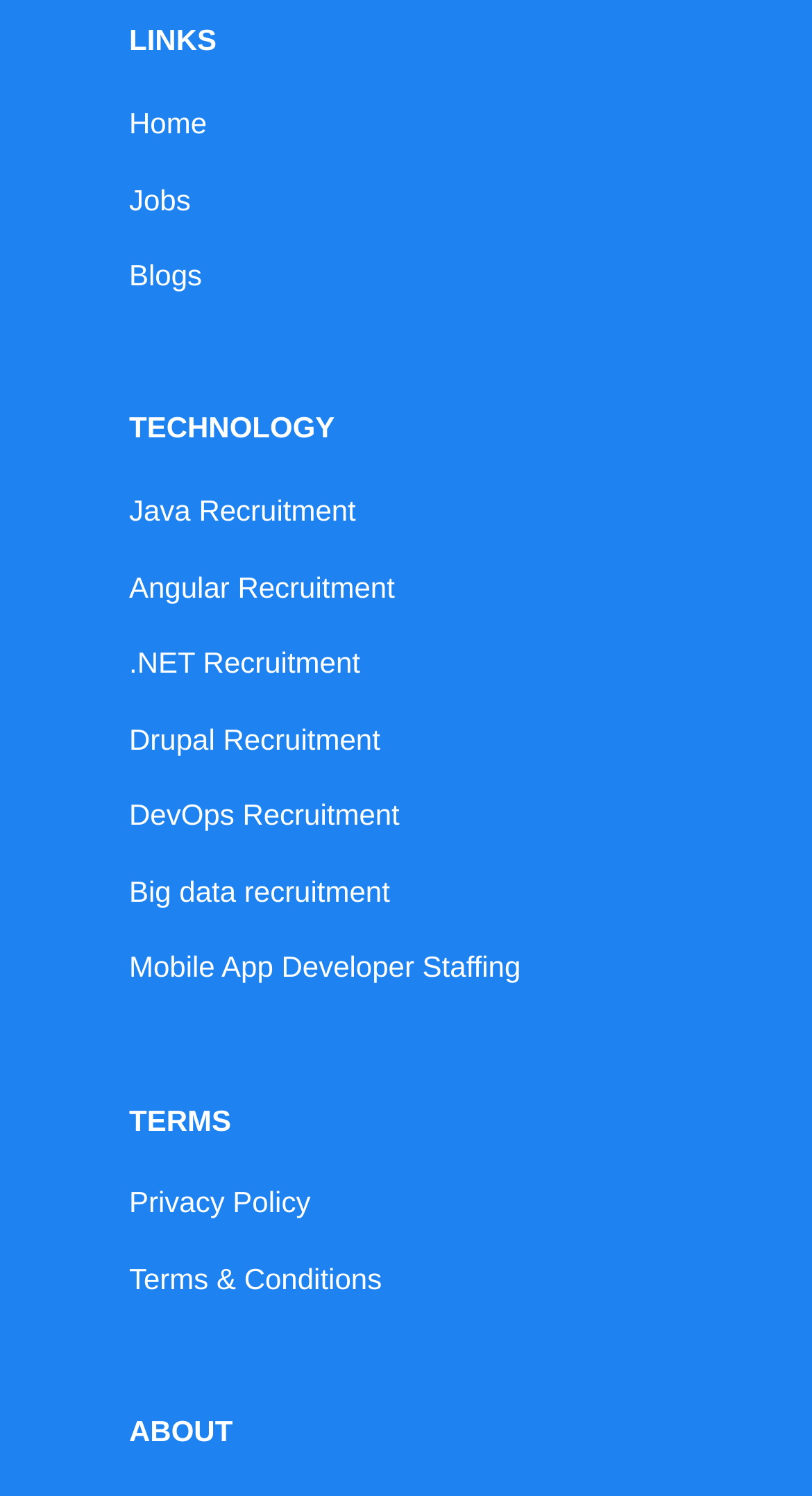Please locate the clickable area by providing the bounding box coordinates to follow this instruction: "view Java Recruitment".

[0.159, 0.328, 0.438, 0.356]